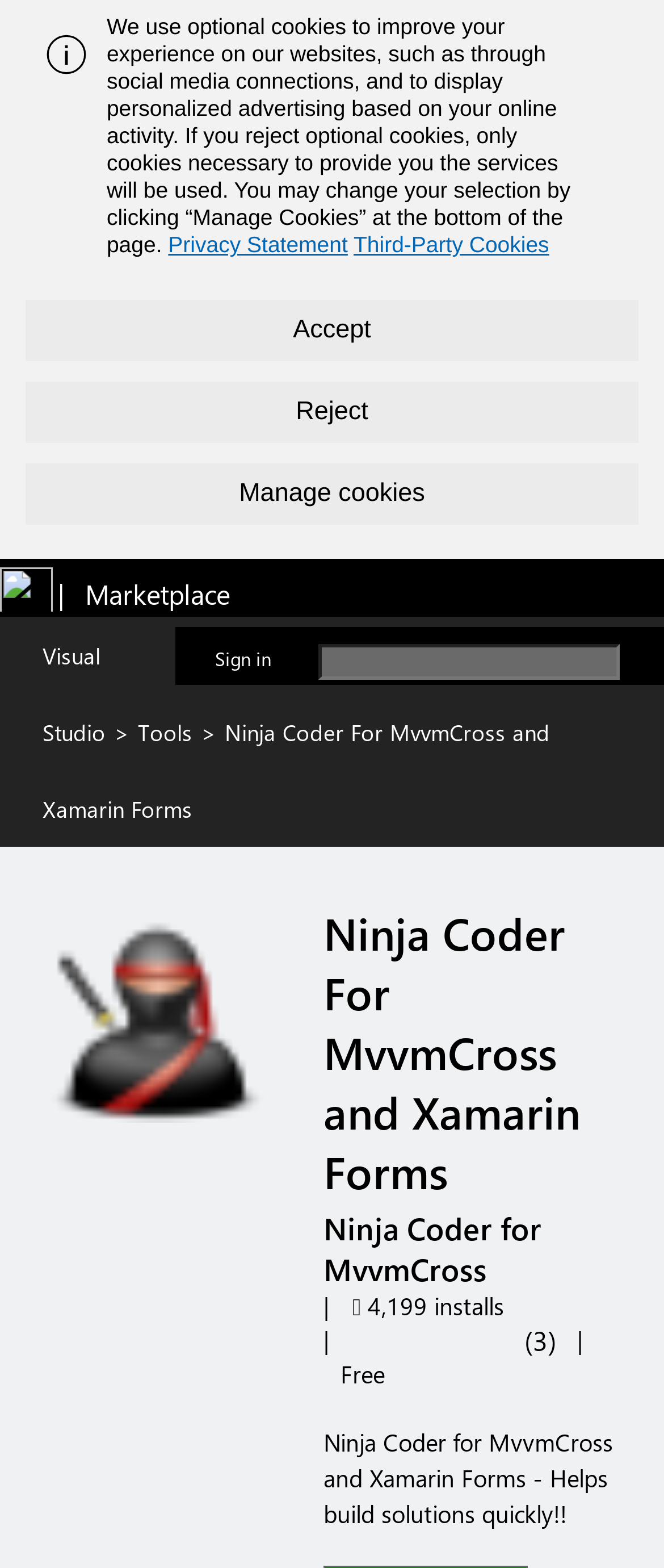Predict the bounding box of the UI element based on the description: "aria-label="search"". The coordinates should be four float numbers between 0 and 1, formatted as [left, top, right, bottom].

[0.479, 0.411, 0.933, 0.434]